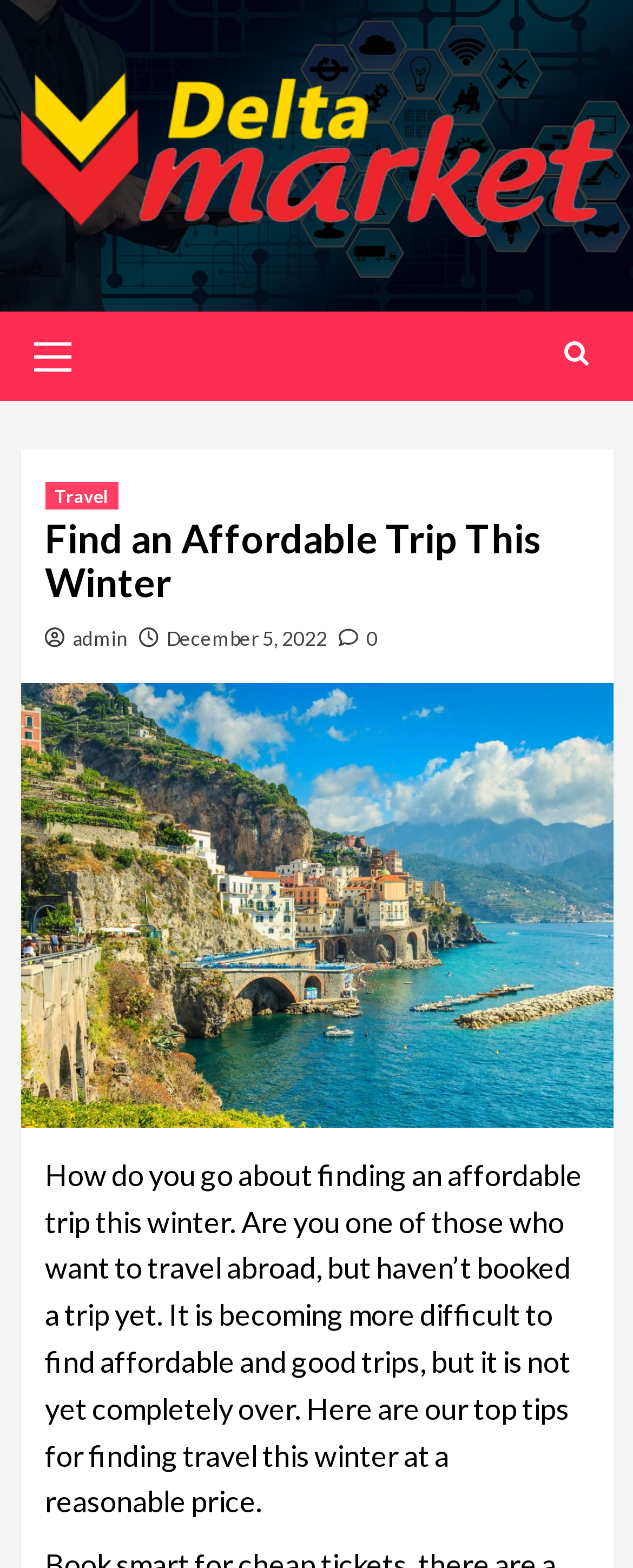Locate the UI element that matches the description Navigation in the webpage screenshot. Return the bounding box coordinates in the format (top-left x, top-left y, bottom-right x, bottom-right y), with values ranging from 0 to 1.

None